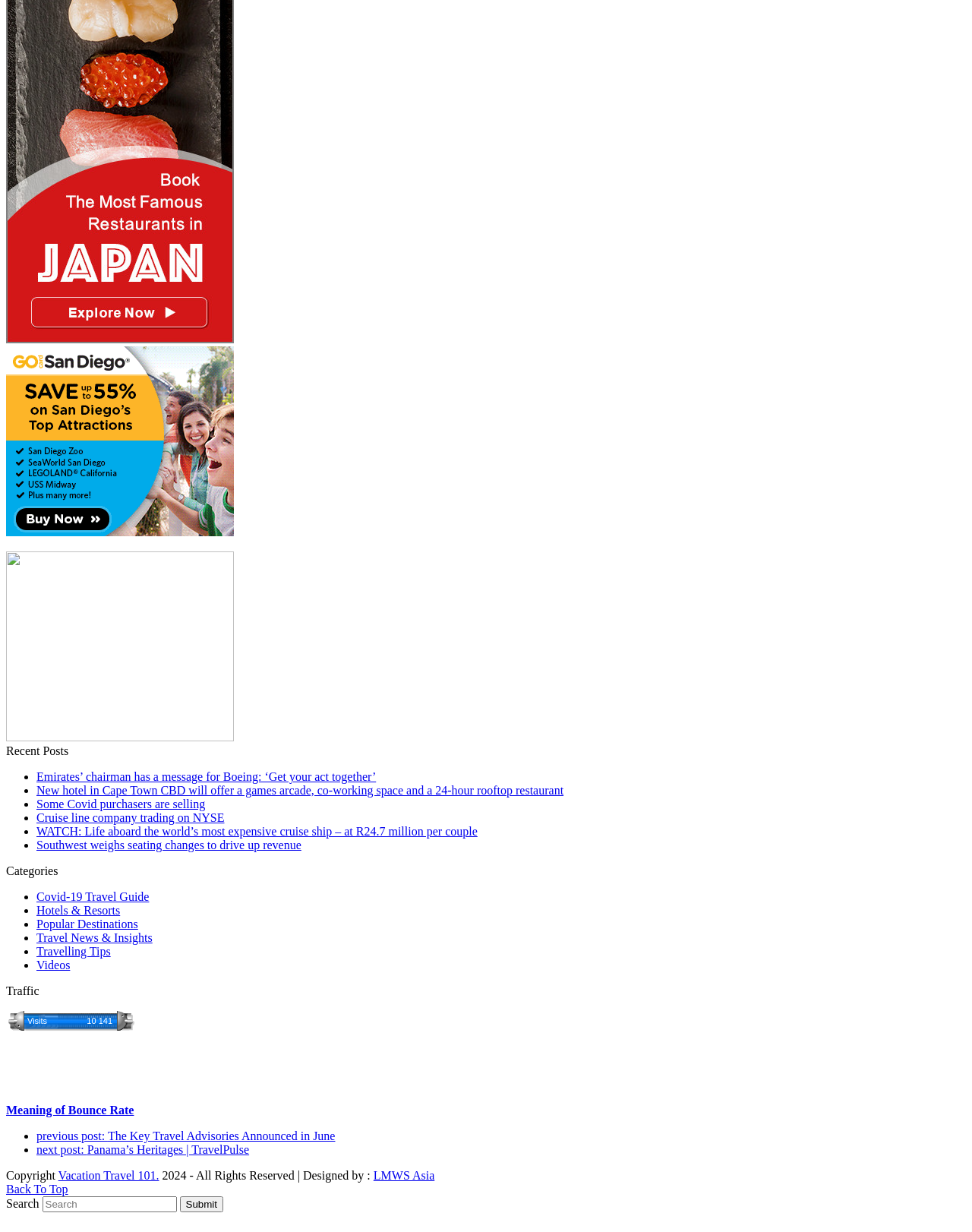Please identify the bounding box coordinates for the region that you need to click to follow this instruction: "View 'Videos'".

[0.038, 0.778, 0.072, 0.789]